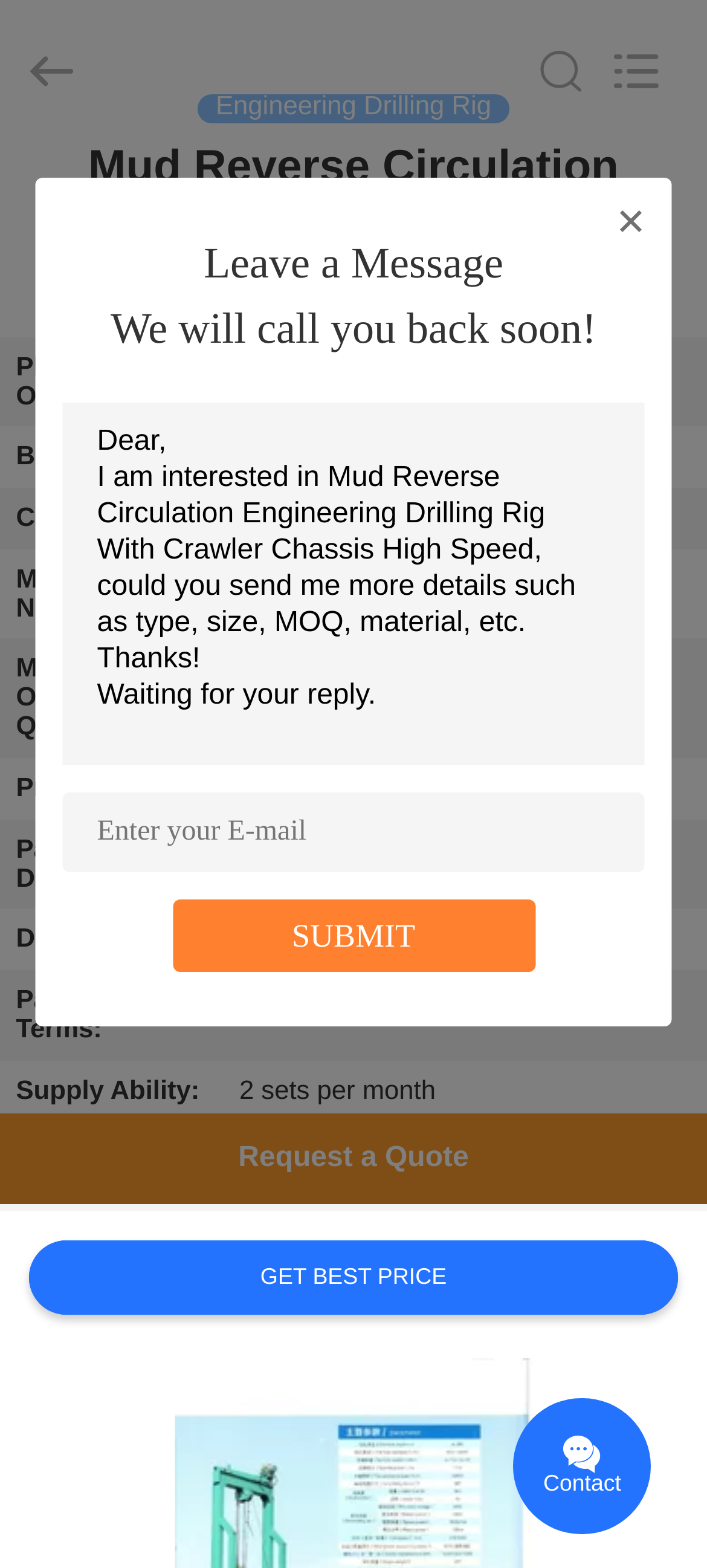Elaborate on the webpage's design and content in a detailed caption.

This webpage is about a product called "Mud Reverse Circulation Engineering Drilling Rig With Crawler Chassis High Speed" from China. At the top, there is a search bar and a navigation menu with links to "HOME", "PRODUCTS", "ABOUT US", "FACTORY TOUR", "QUALITY CONTROL", "CONTACT US", and "REQUEST A QUOTE". 

Below the navigation menu, there is a heading with the product name, followed by a table that displays the product's details, including its place of origin, brand name, certification, model number, minimum order quantity, price, packaging details, delivery time, payment terms, supply ability, and high light features.

On the right side of the page, there is a section with a heading "Contact" and a "Leave a Message" button. Below this button, there is a text box to enter a message, and a default message is provided as a template. There is also a text box to enter an email address and a "SUBMIT" button.

At the bottom of the page, there are links to "GET BEST PRICE" and "Request a Quote", as well as a copyright notice. Additionally, there are two buttons on the bottom right corner, one for "Chat Now" and one for "Inquiry".